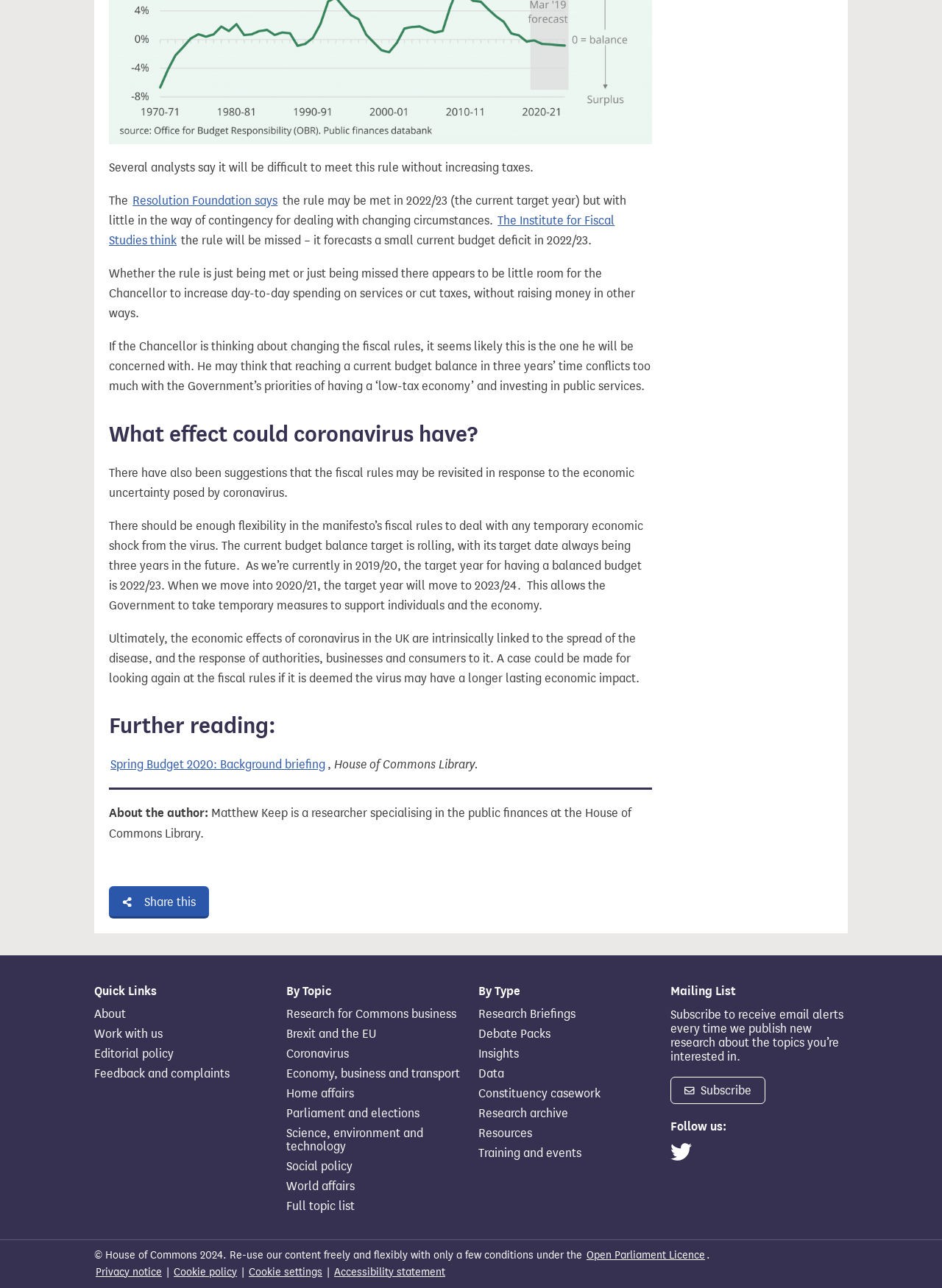What is the topic of the article?
Please use the image to provide an in-depth answer to the question.

The article discusses the fiscal rules and their implications on the economy, specifically in the context of the UK's response to the coronavirus pandemic. The topic is evident from the headings and subheadings, such as 'What effect could coronavirus have?' and the mention of the 'fiscal rules' throughout the article.